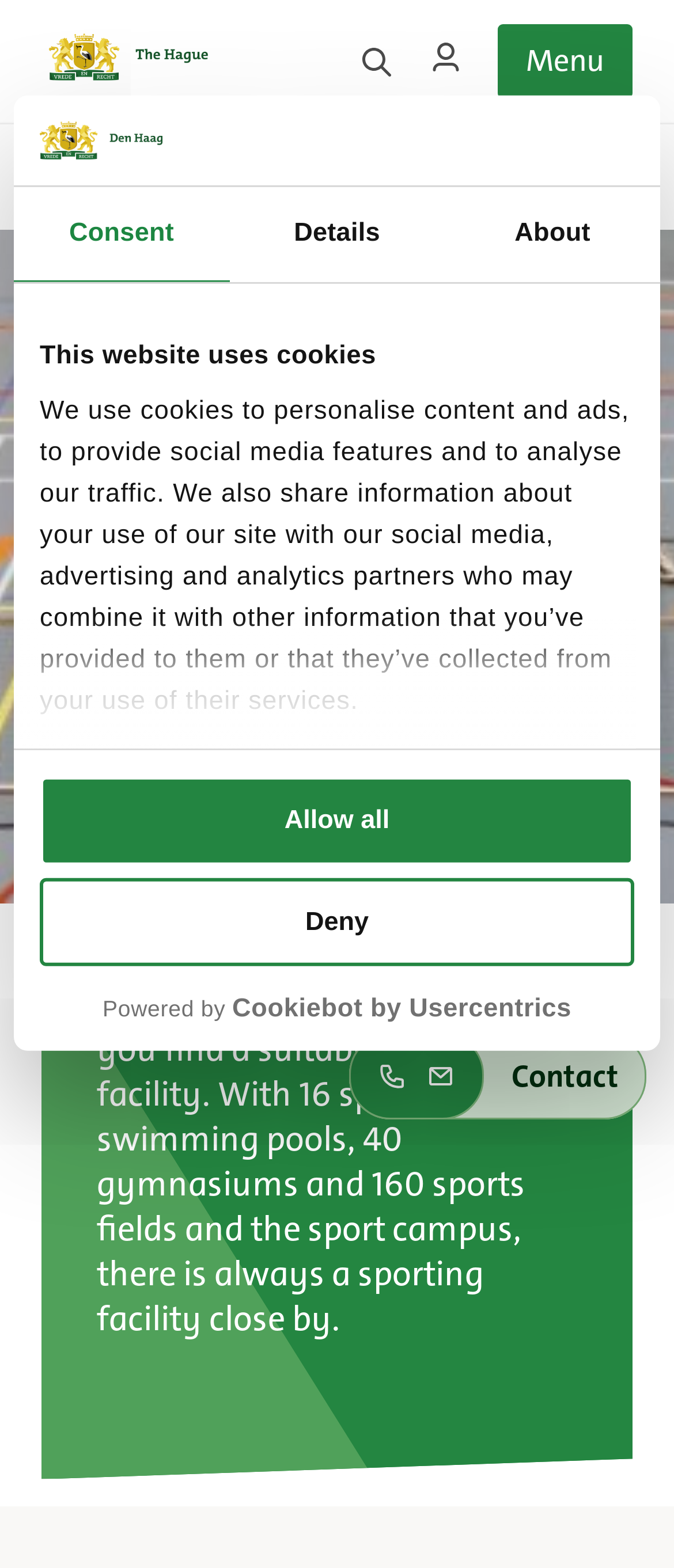Determine the bounding box coordinates of the area to click in order to meet this instruction: "View sport rentals details".

[0.144, 0.552, 0.856, 0.597]